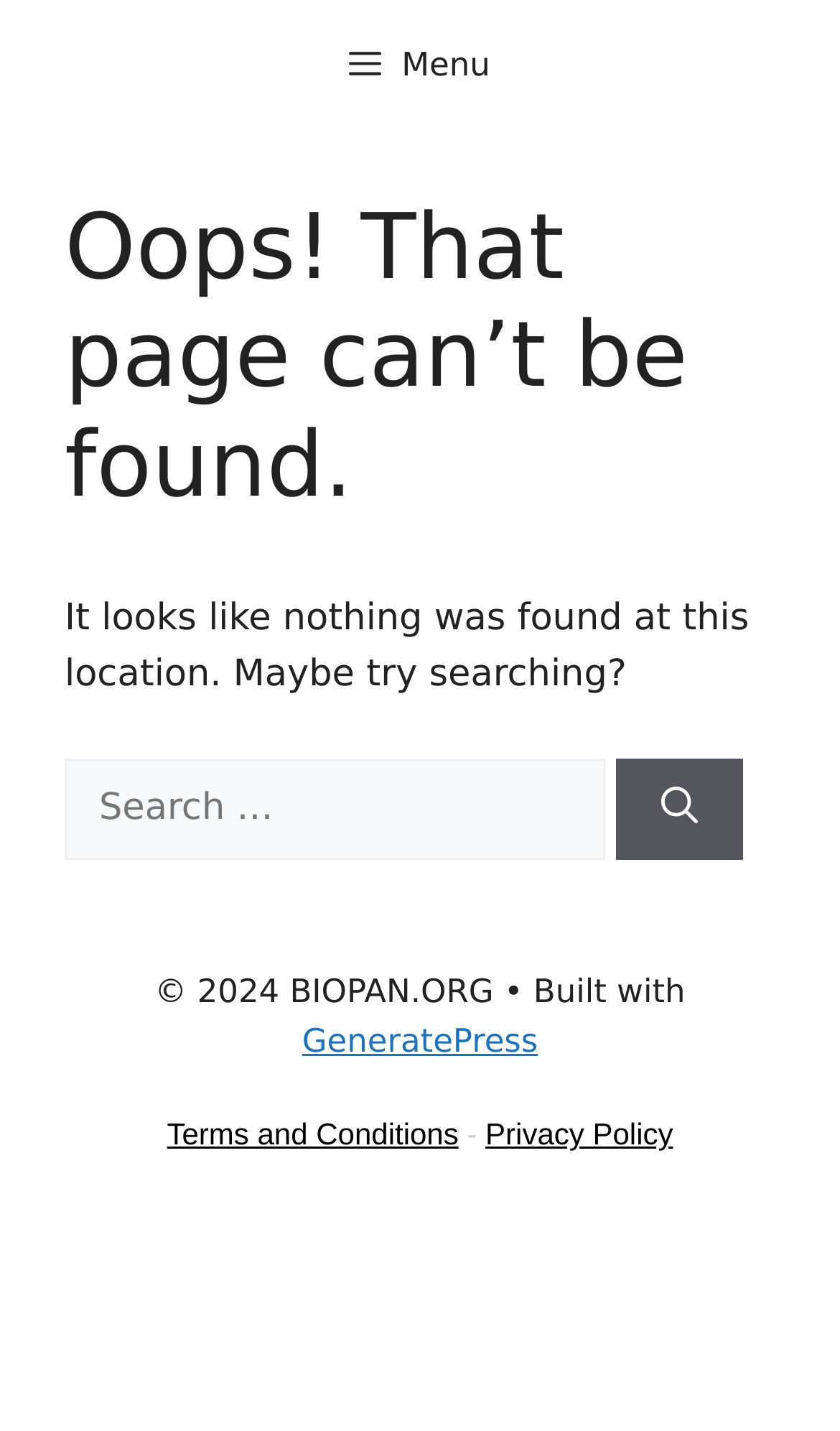Based on the image, provide a detailed response to the question:
What is the name of the theme used to build the website?

The website's footer section contains a link to 'GeneratePress', which is likely the theme used to build the website.